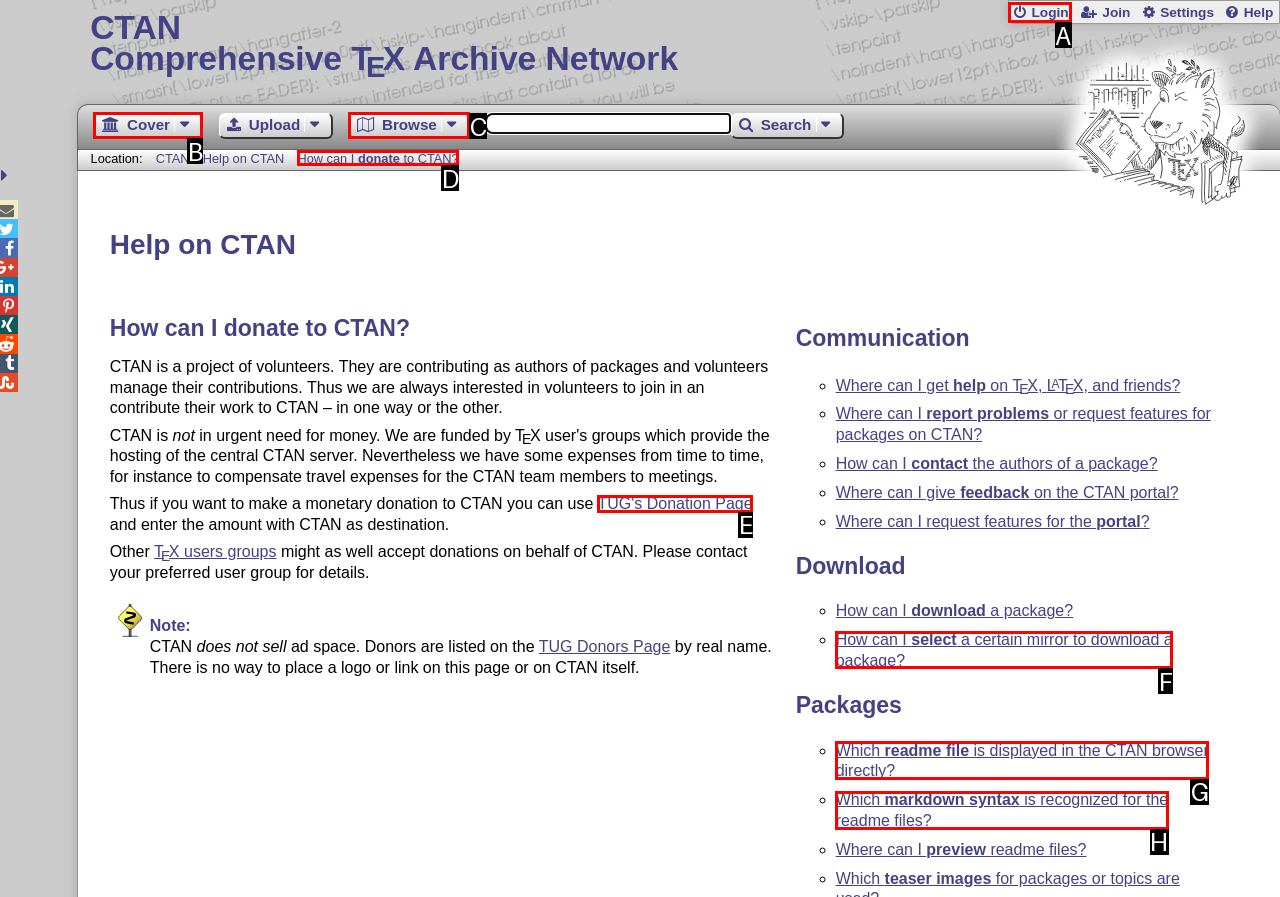Given the instruction: Donate to CTAN through TUG's Donation Page, which HTML element should you click on?
Answer with the letter that corresponds to the correct option from the choices available.

E